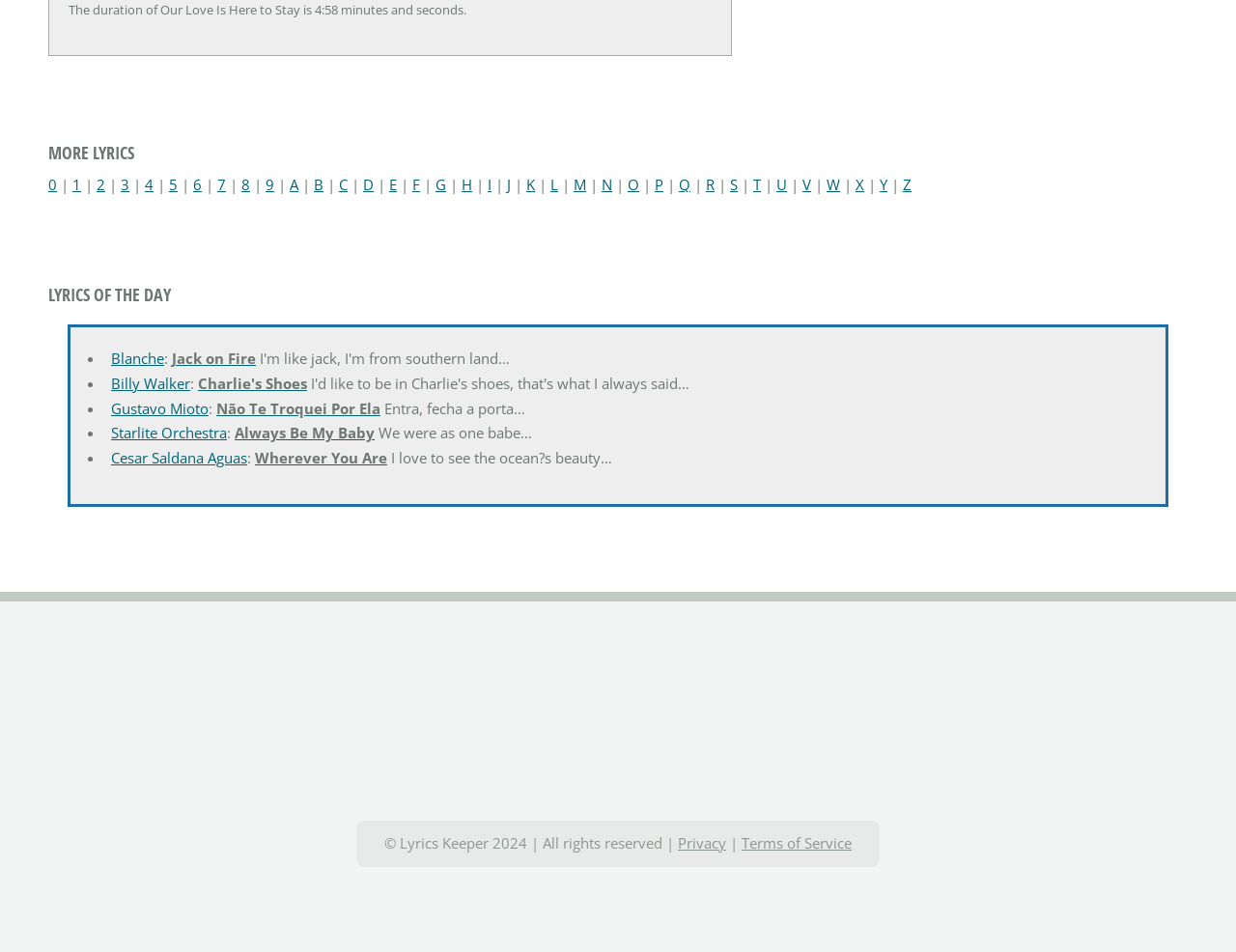Please predict the bounding box coordinates of the element's region where a click is necessary to complete the following instruction: "Click on the 'Blanche' link". The coordinates should be represented by four float numbers between 0 and 1, i.e., [left, top, right, bottom].

[0.09, 0.367, 0.133, 0.387]